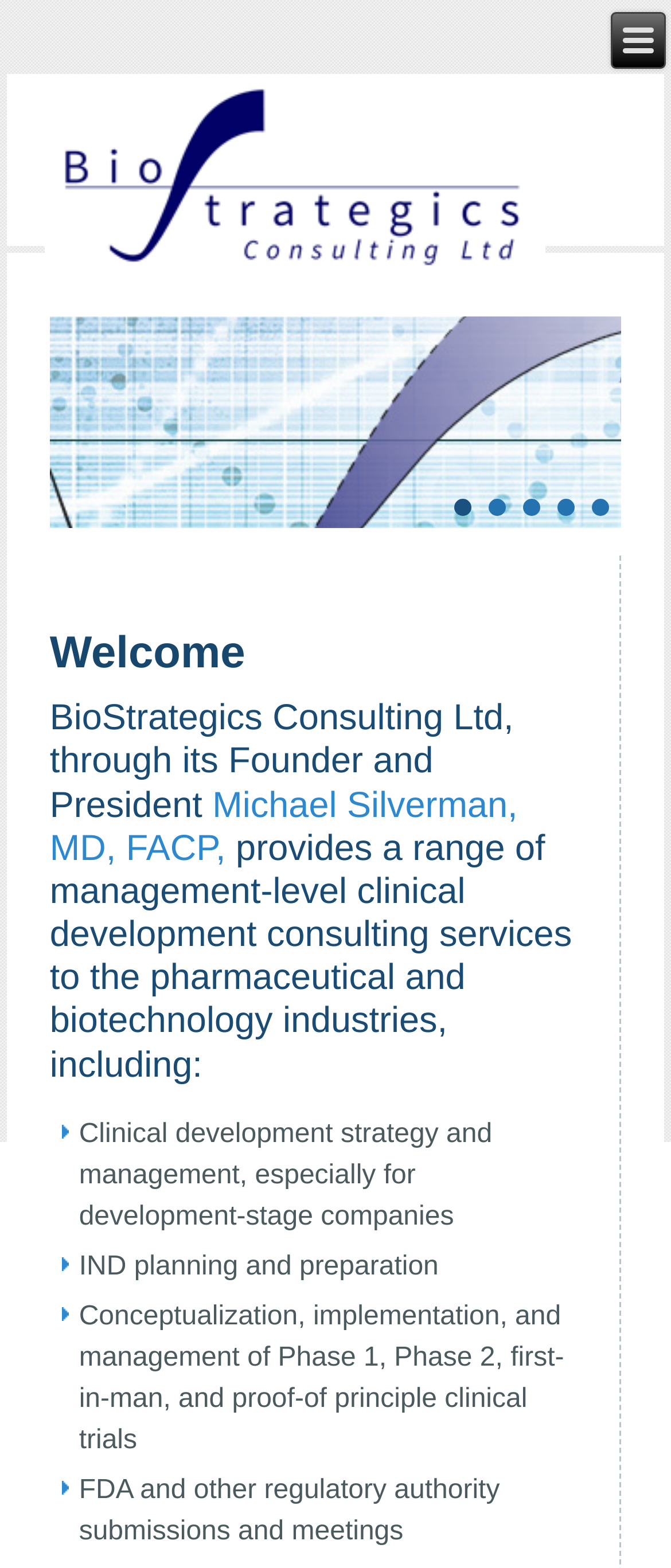Provide a single word or phrase answer to the question: 
What is the name of the company?

BioStrategics Consulting Ltd